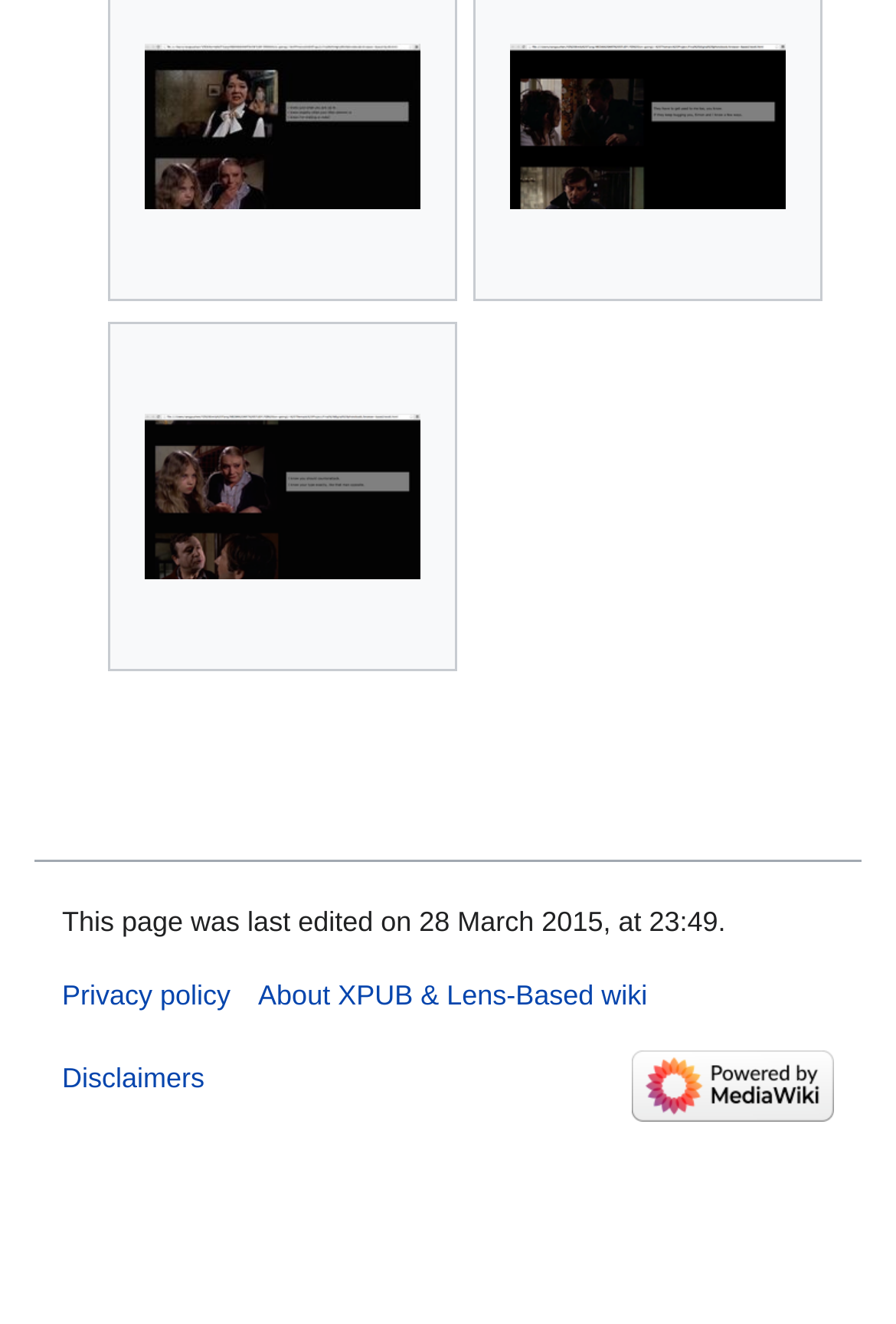What type of content is displayed on this page?
Could you answer the question with a detailed and thorough explanation?

Based on the images and links on the page, it appears to be a collection of digital books, with three book covers displayed prominently at the top of the page.